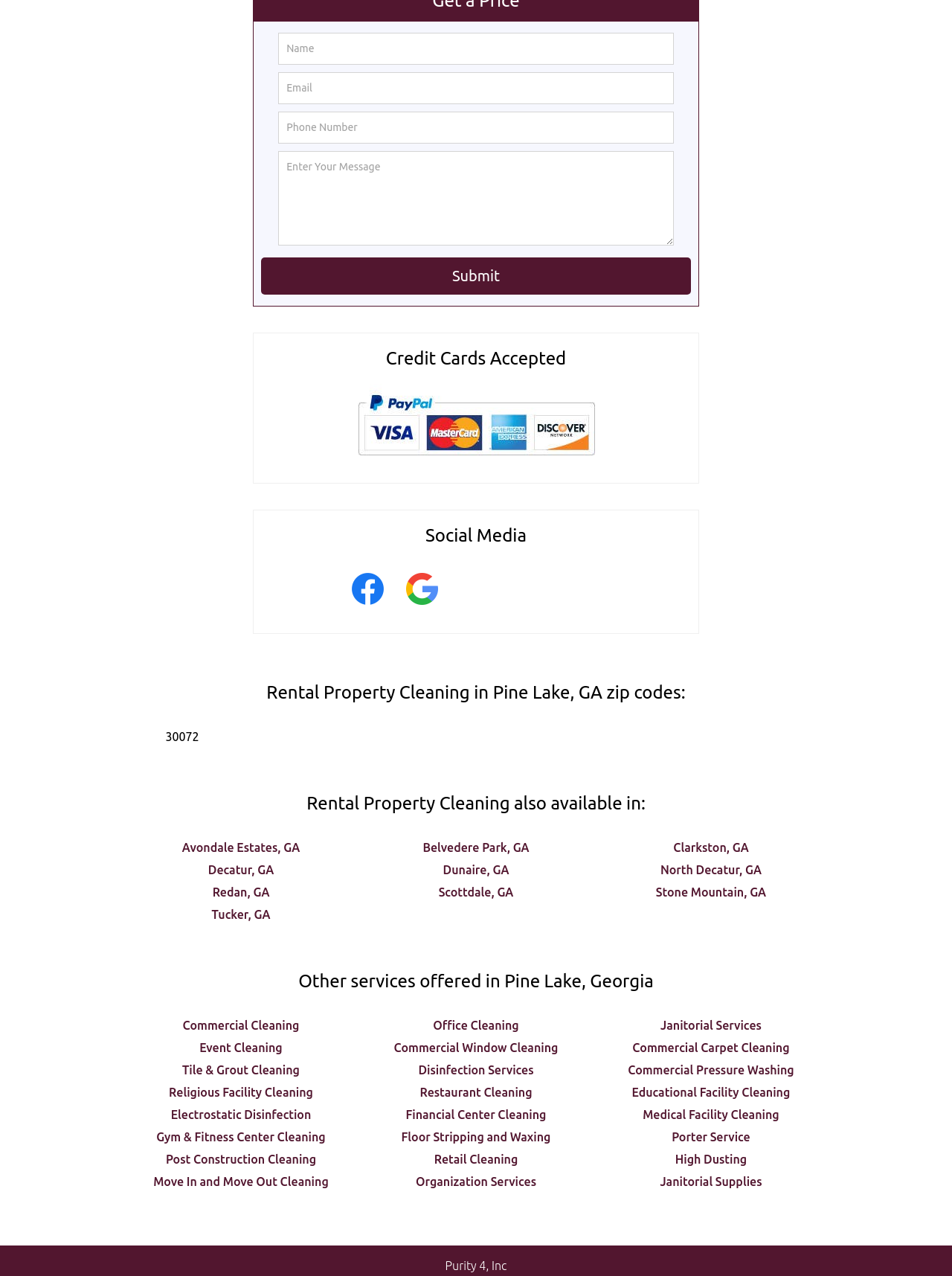Please study the image and answer the question comprehensively:
What types of services are offered by Purity 4, Inc?

The website lists various types of cleaning services offered by Purity 4, Inc, including commercial cleaning, office cleaning, janitorial services, event cleaning, and more. This suggests that Purity 4, Inc is a cleaning services company that provides a range of services to its clients.